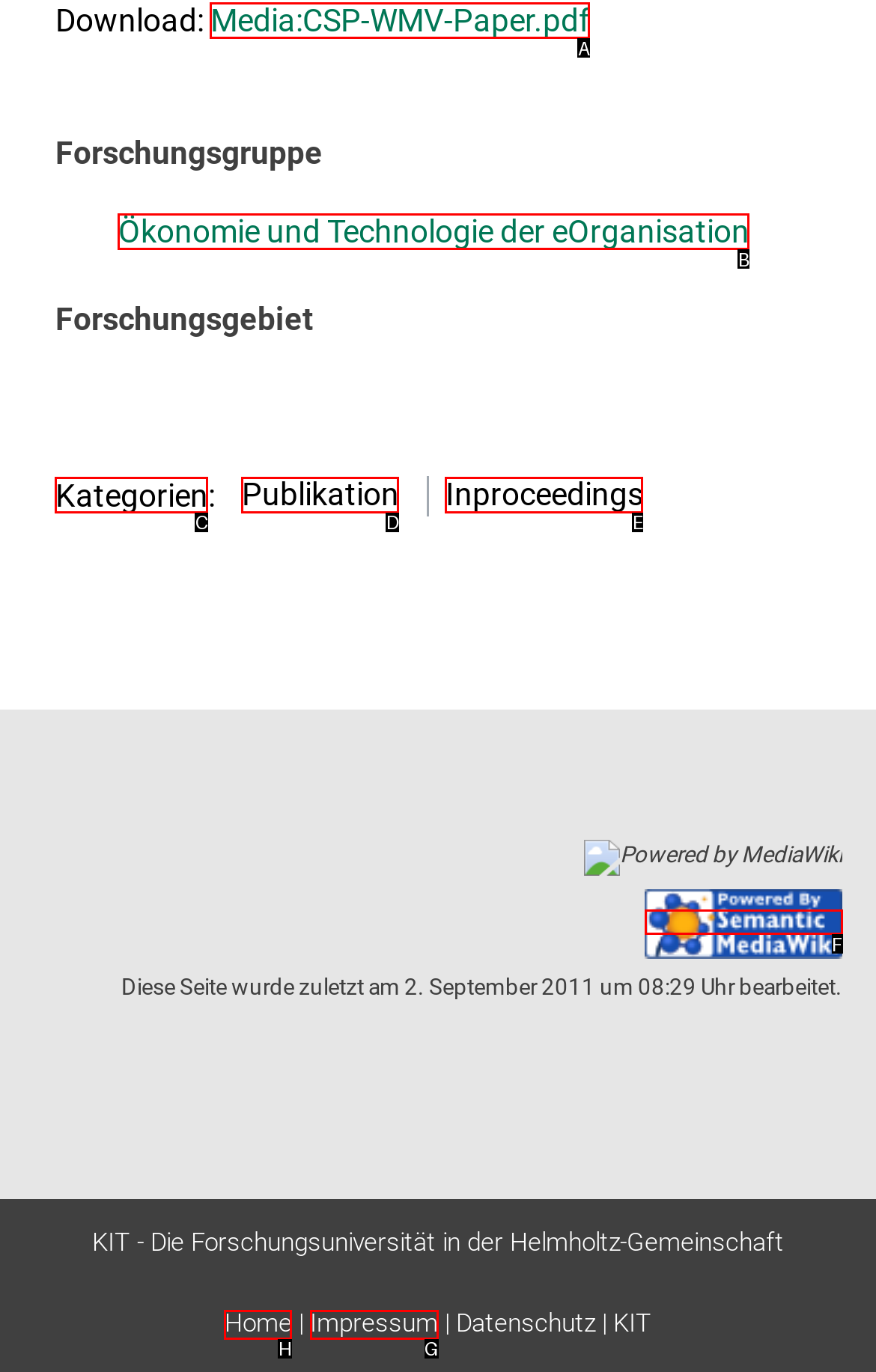Determine which HTML element to click to execute the following task: visit the home page Answer with the letter of the selected option.

H